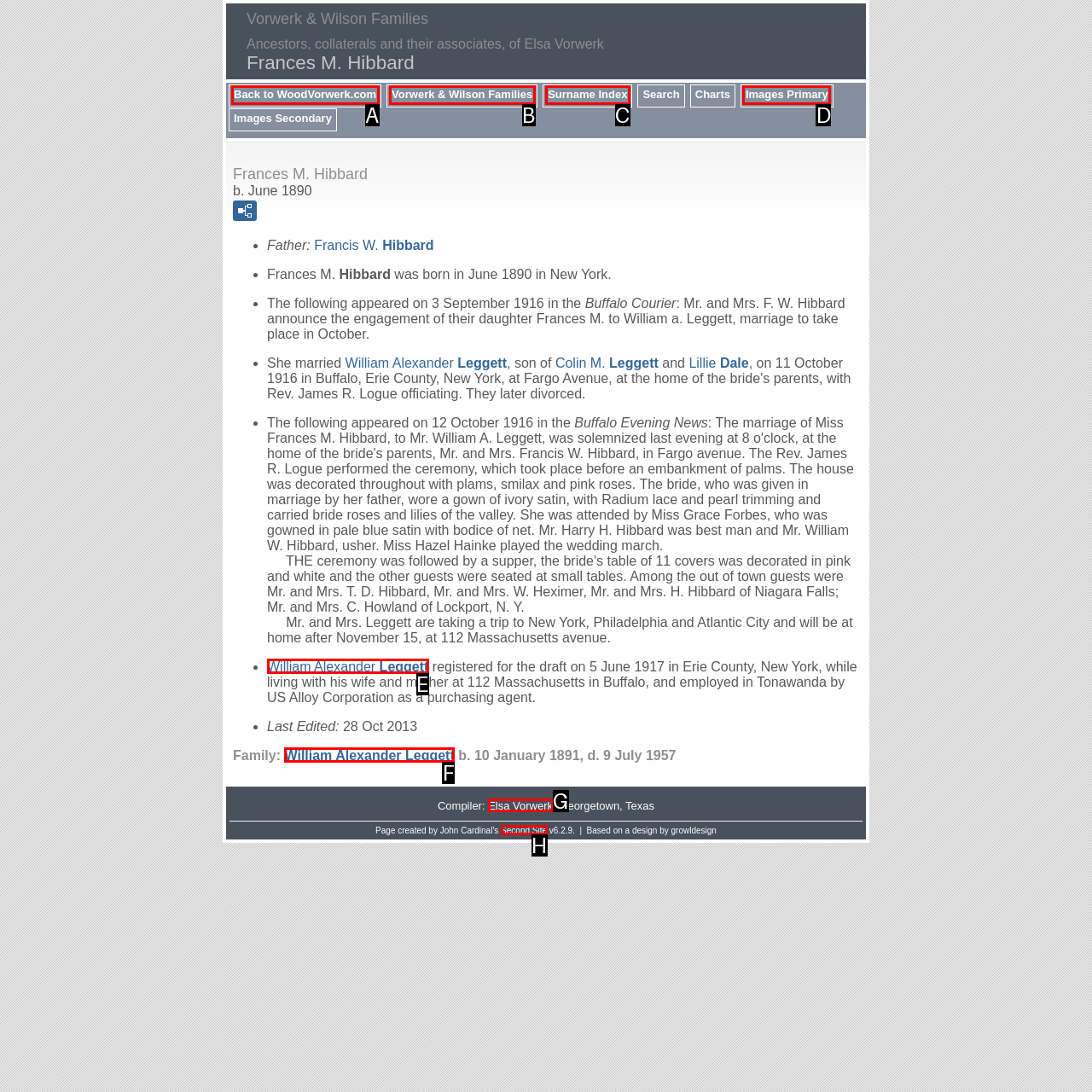Choose the HTML element that aligns with the description: Surname Index. Indicate your choice by stating the letter.

C